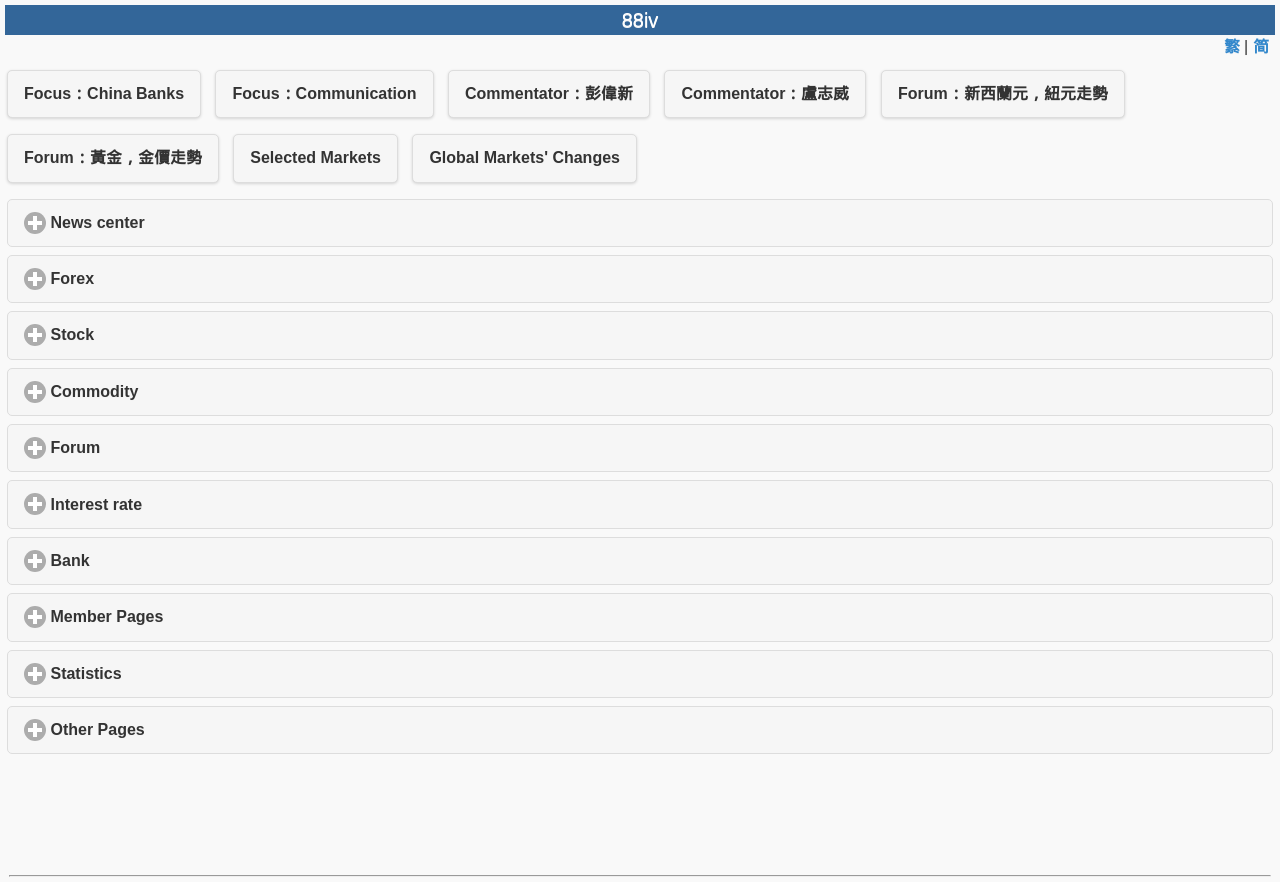Provide the bounding box coordinates of the HTML element this sentence describes: "Focus：China Banks". The bounding box coordinates consist of four float numbers between 0 and 1, i.e., [left, top, right, bottom].

[0.005, 0.079, 0.157, 0.134]